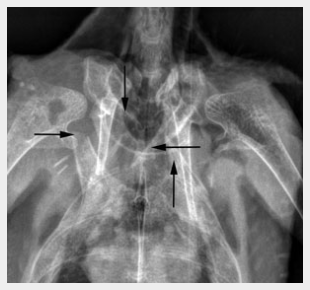What is the source of the x-ray image?
Deliver a detailed and extensive answer to the question.

The caption credits the x-ray image to Wildbase, Massey University, indicating that the image was provided by this institution.